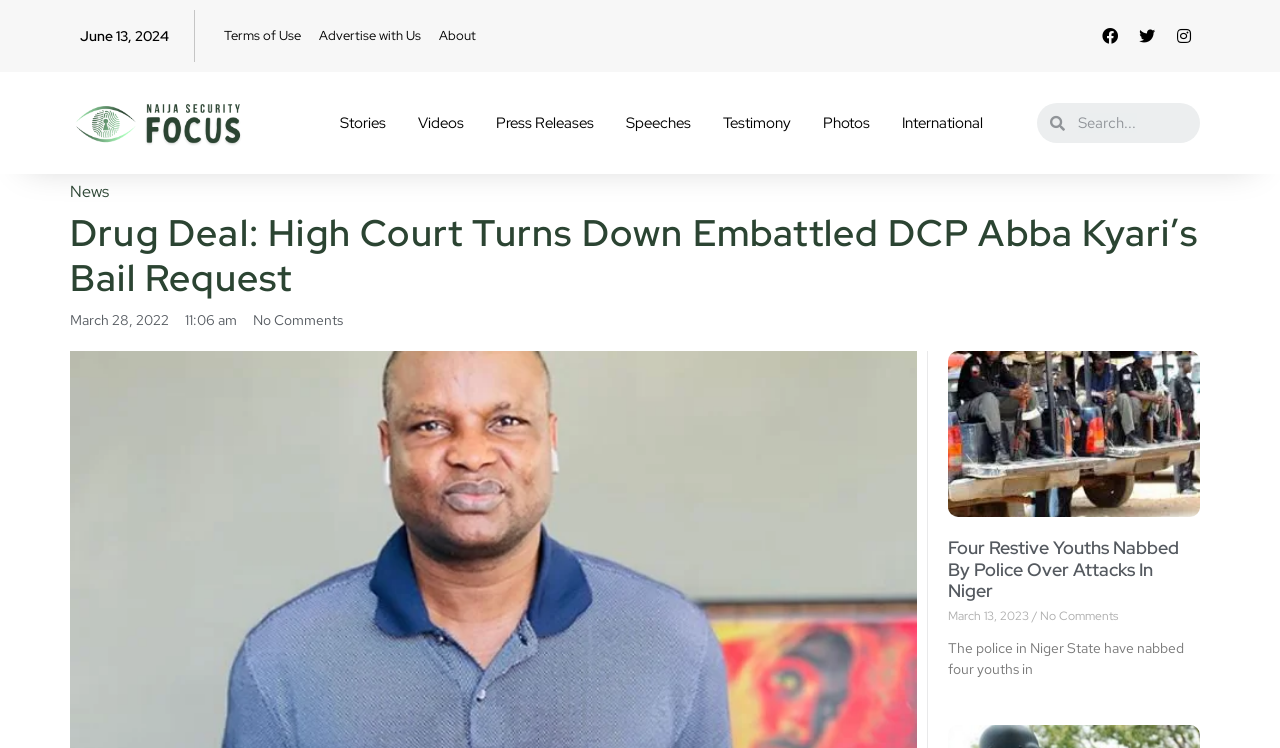What is the category of the news article below the main heading?
From the image, respond with a single word or phrase.

News